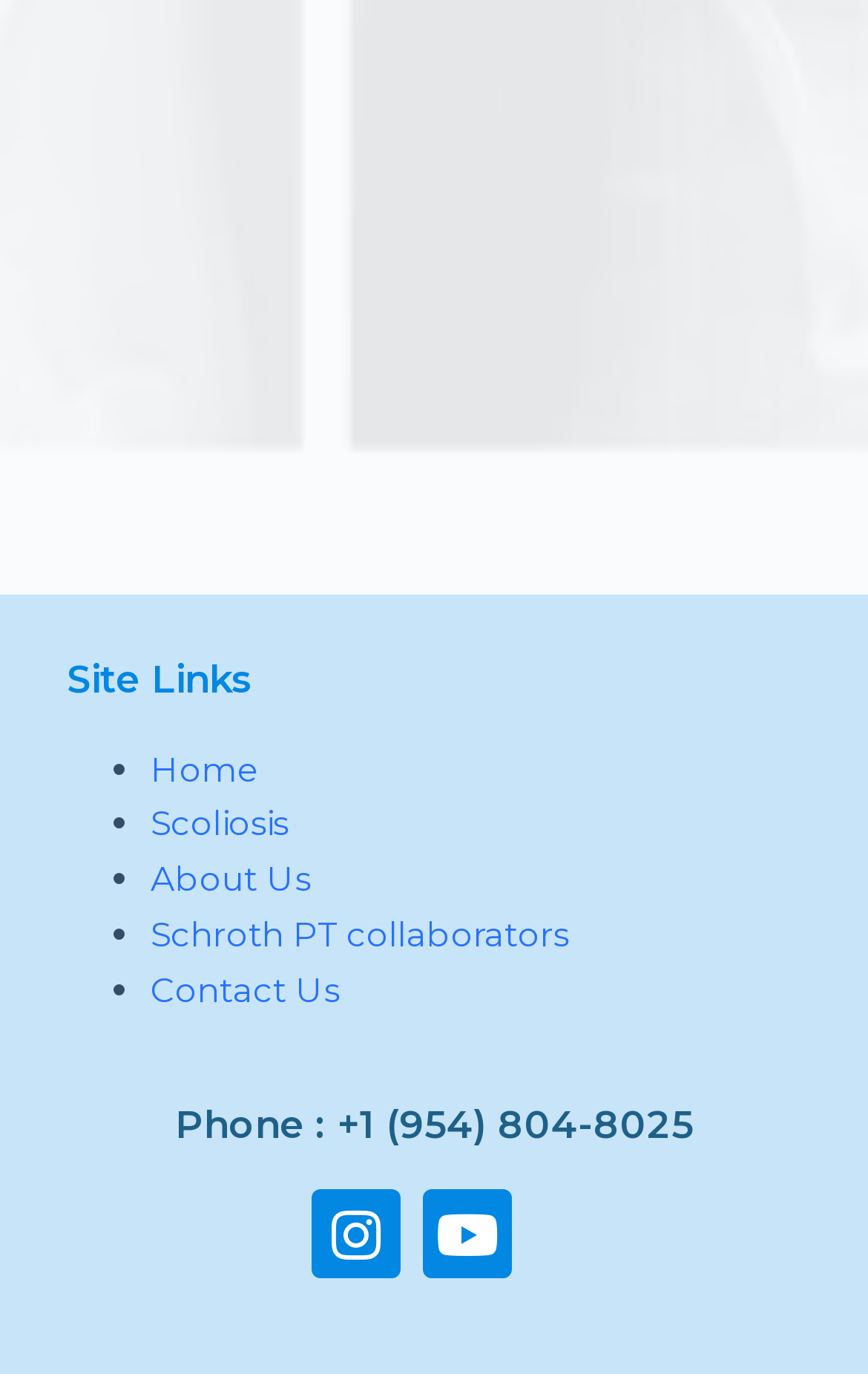Provide a short answer to the following question with just one word or phrase: How many links are in the site links section?

7